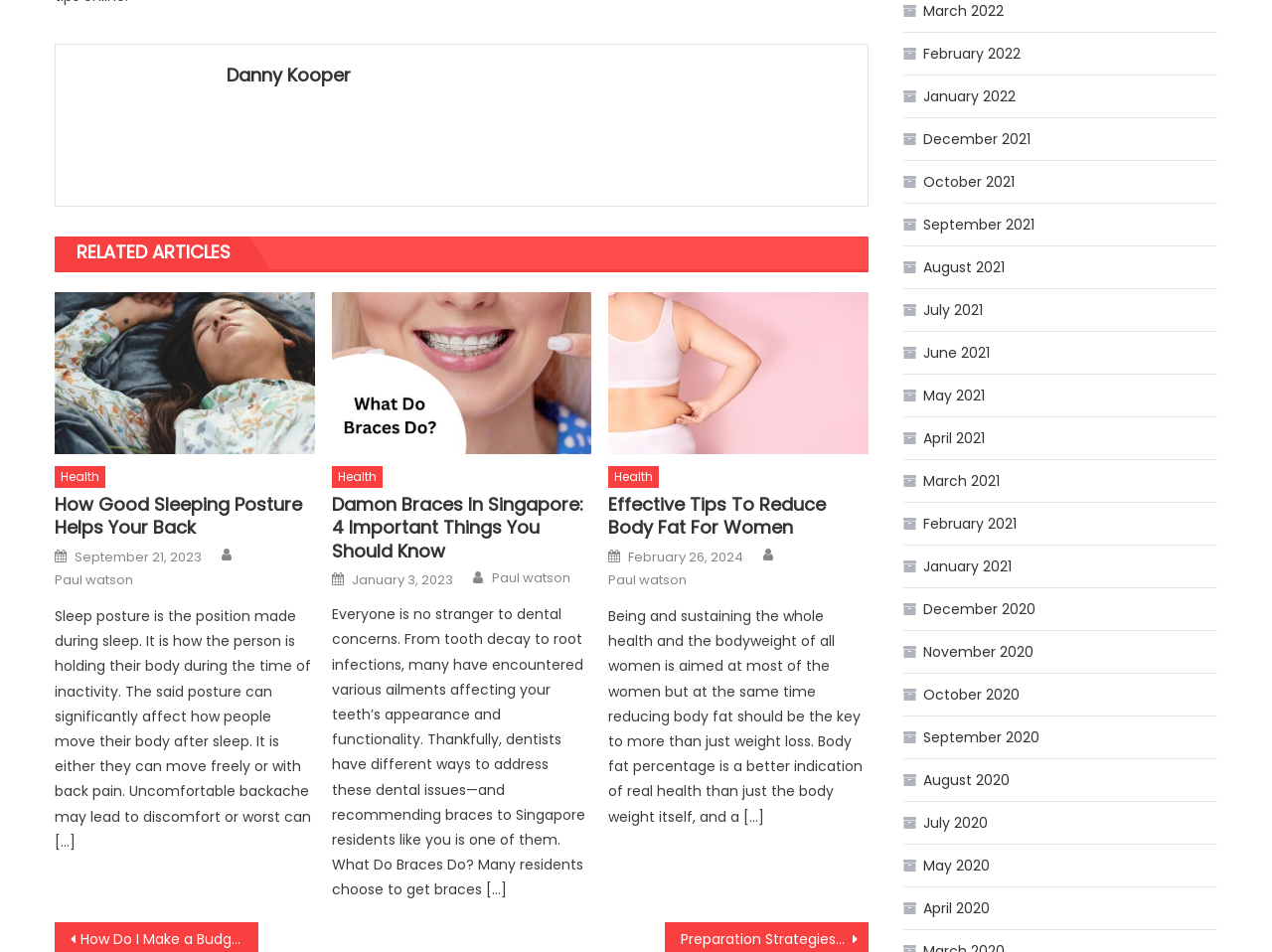Using the details from the image, please elaborate on the following question: What is the category of the third article?

I determined this by looking at the link element with the text 'Health' which is located above the third article heading.